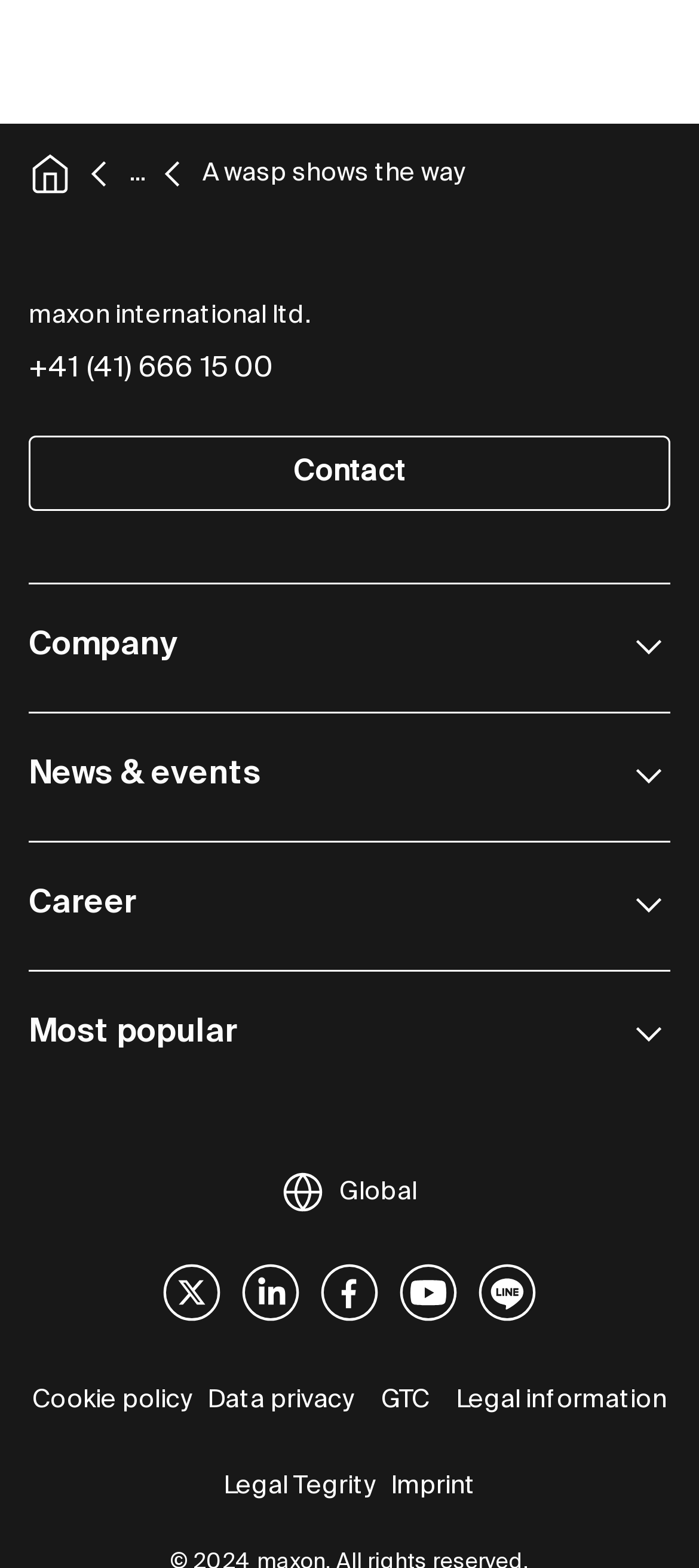Please provide a brief answer to the question using only one word or phrase: 
What is the company name?

Maxon International Ltd.